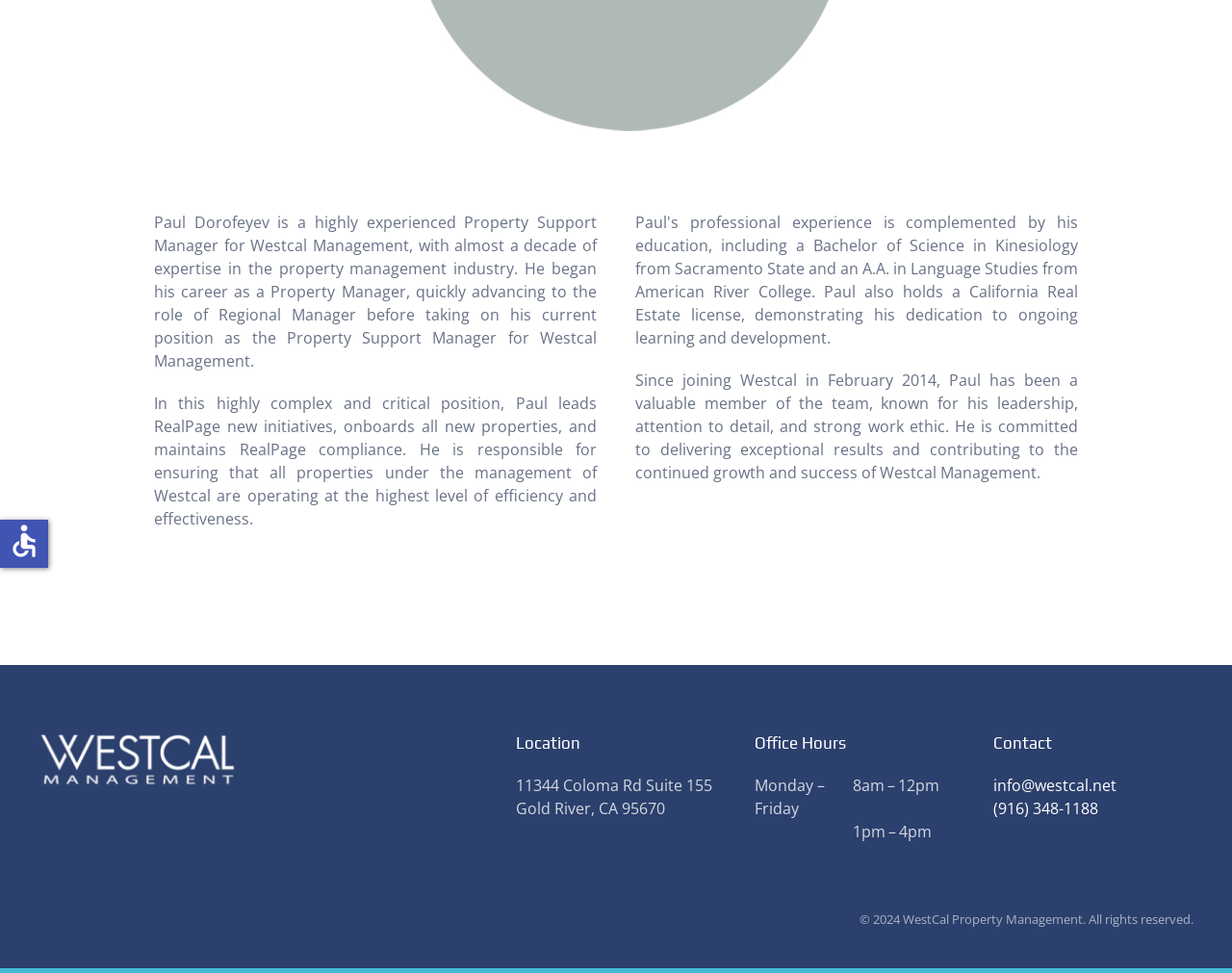Find the bounding box of the web element that fits this description: "info@westcal.net".

[0.806, 0.797, 0.906, 0.818]